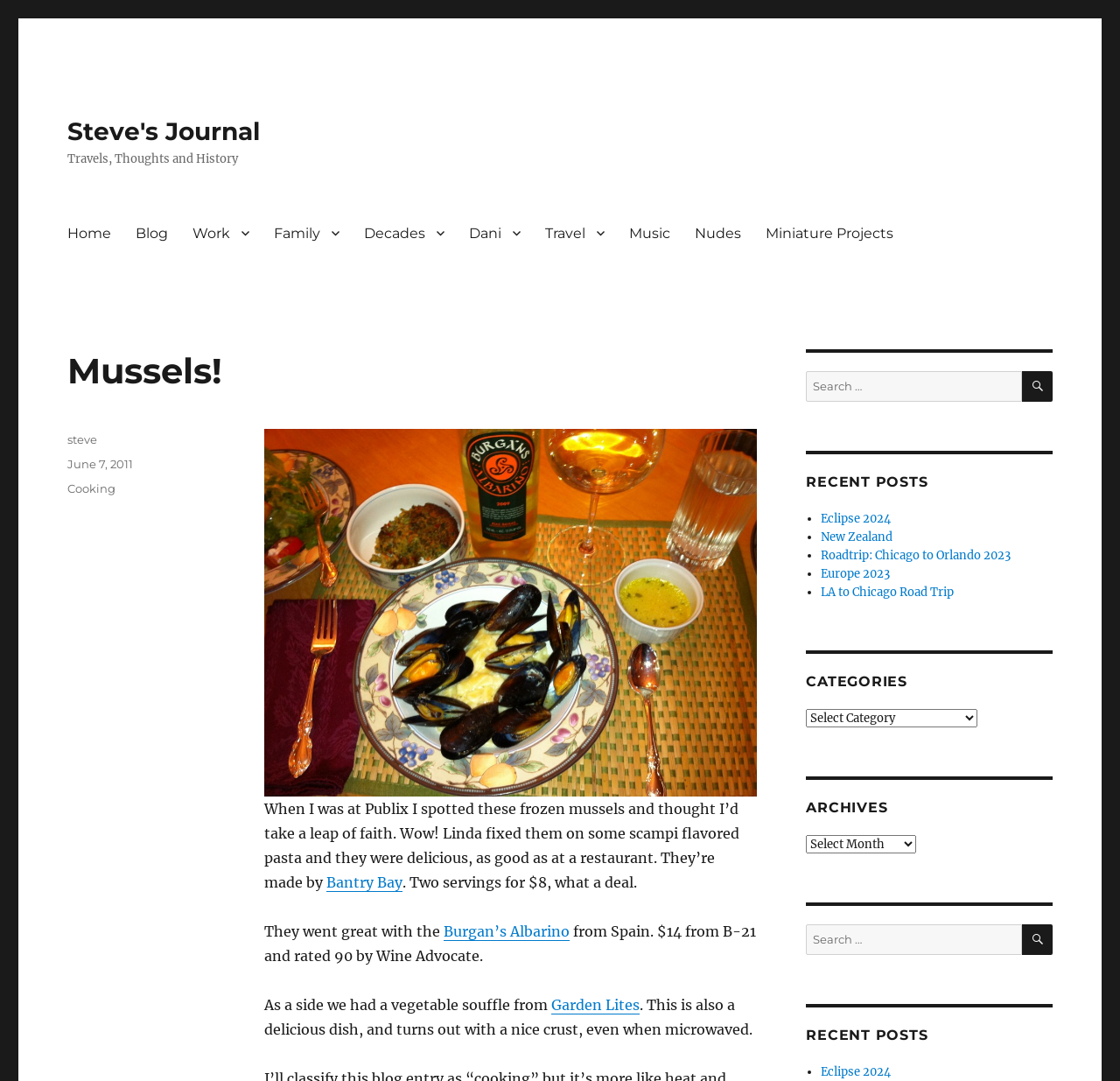Can you specify the bounding box coordinates of the area that needs to be clicked to fulfill the following instruction: "Search for something"?

[0.72, 0.343, 0.94, 0.372]